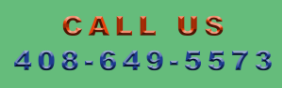Provide a thorough description of the image presented.

The image prominently displays a call-to-action inviting customers to get in touch. The text is styled with "CALL US" in bold red letters, emphasizing the urgency and importance of reaching out for services. Below this, the phone number "408-649-5573" appears in a contrasting blue font, making it easily readable against the green background. This visually striking layout encourages potential customers to make a phone call, likely related to carpet cleaning services offered in the San Jose area.